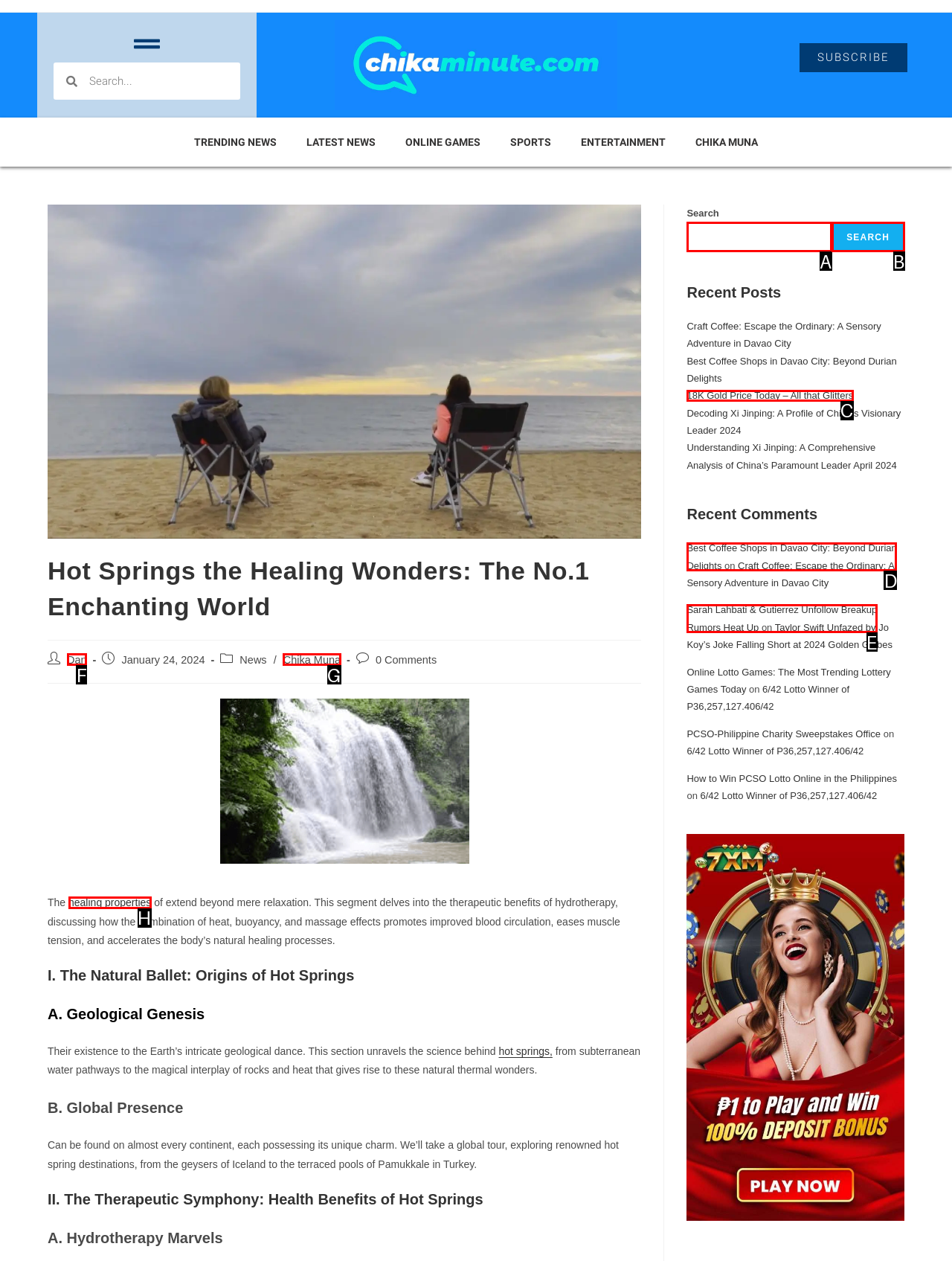Find the UI element described as: parent_node: SEARCH name="s"
Reply with the letter of the appropriate option.

A